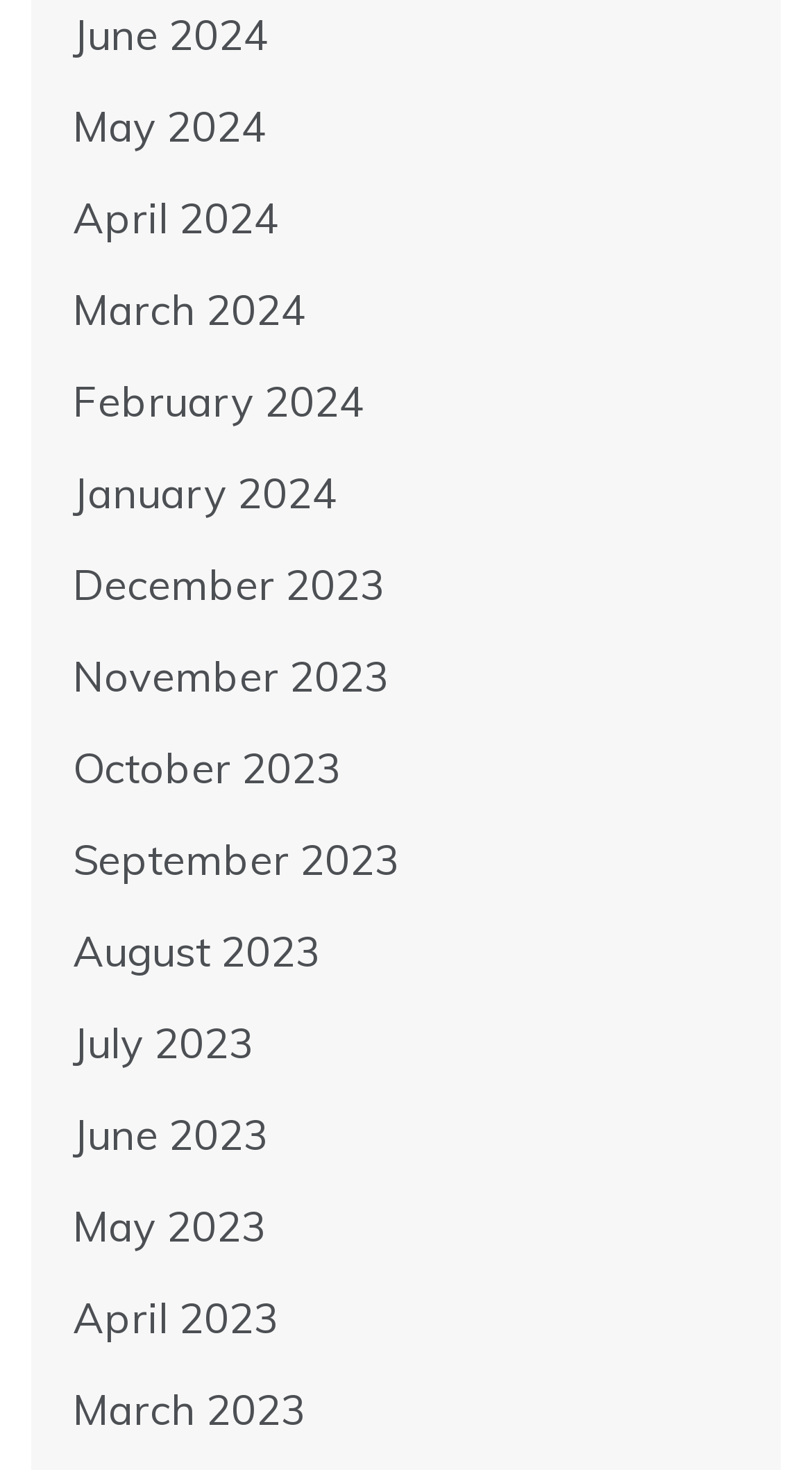How many months are listed in 2024?
Please respond to the question with as much detail as possible.

I counted the number of links with '2024' in their text and found that there are 6 months listed in 2024, which are June 2024, May 2024, April 2024, March 2024, February 2024, and January 2024.